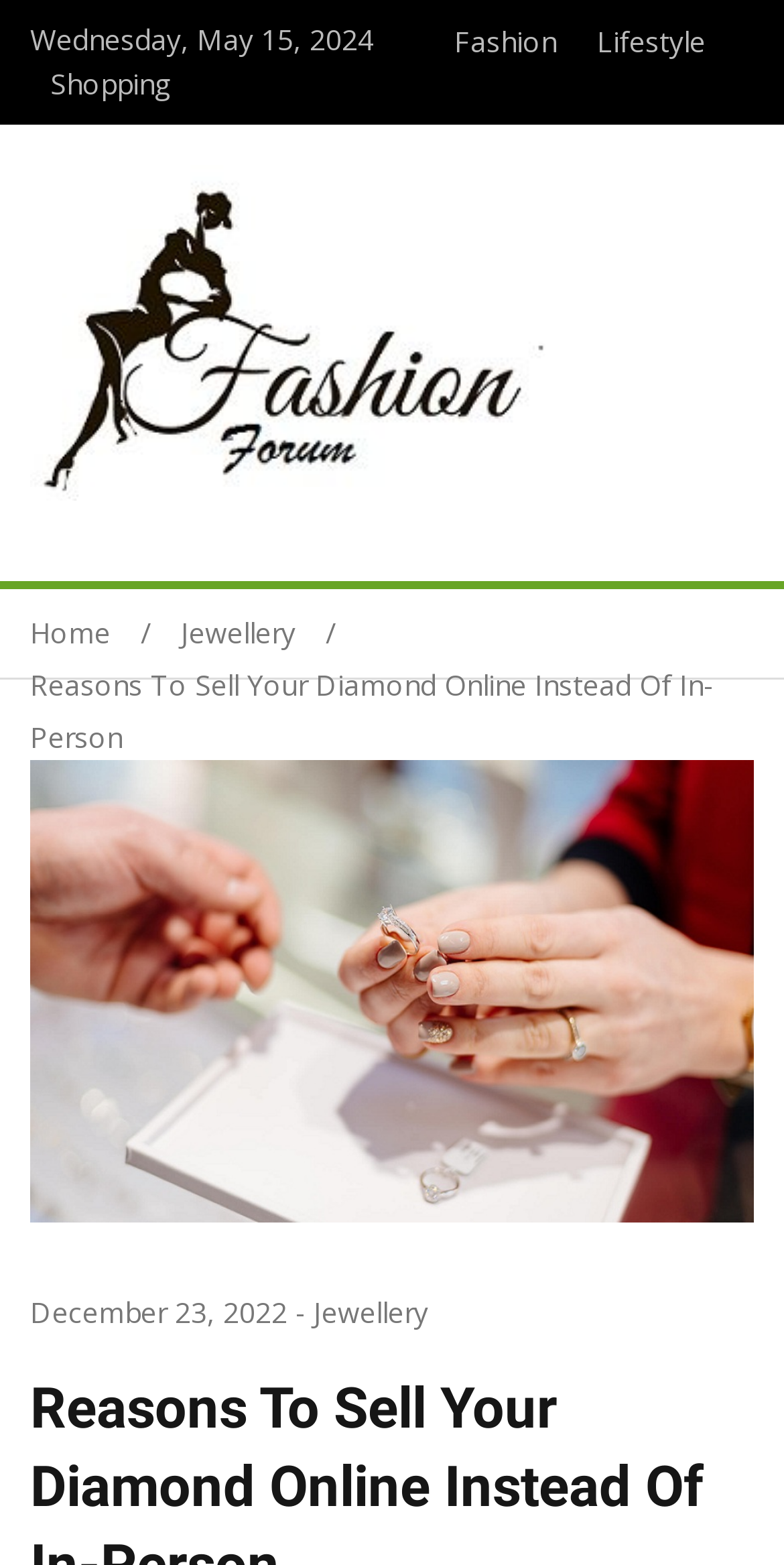Find and provide the bounding box coordinates for the UI element described with: "Home".

[0.038, 0.391, 0.231, 0.416]